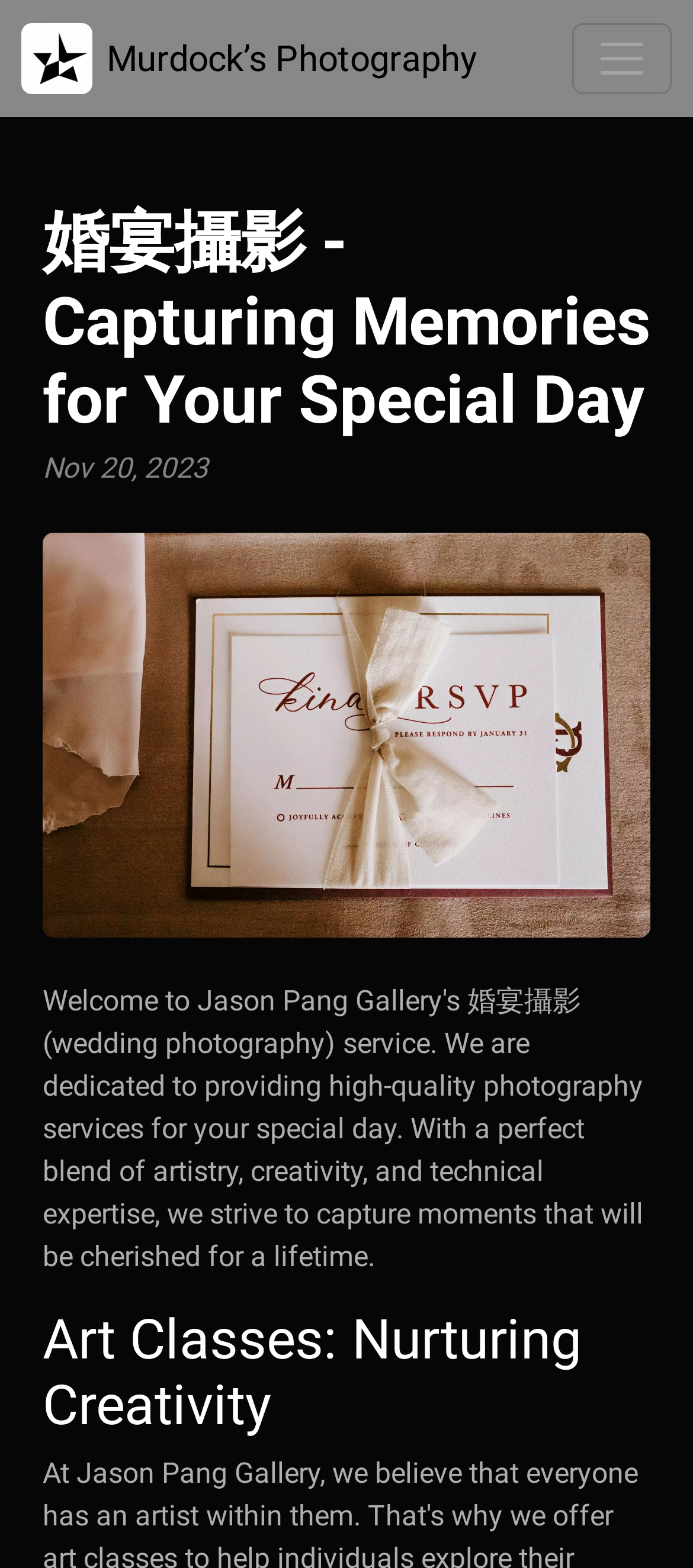From the details in the image, provide a thorough response to the question: What is the date mentioned on the webpage?

The date 'Nov 20, 2023' is mentioned on the webpage, likely indicating the last update or a specific event date.